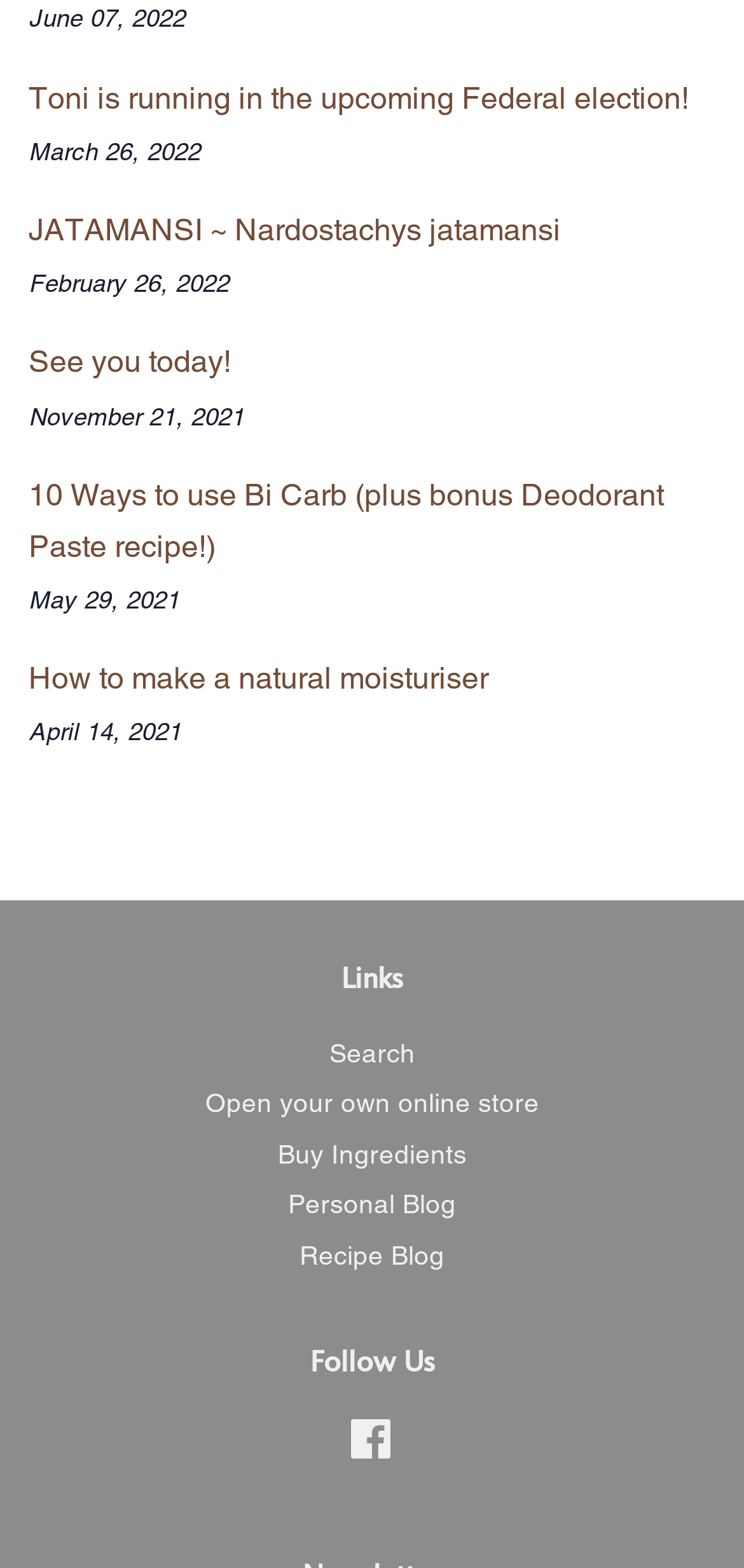Please identify the bounding box coordinates of the clickable element to fulfill the following instruction: "Explore 'Recipe Blog'". The coordinates should be four float numbers between 0 and 1, i.e., [left, top, right, bottom].

[0.403, 0.79, 0.597, 0.81]